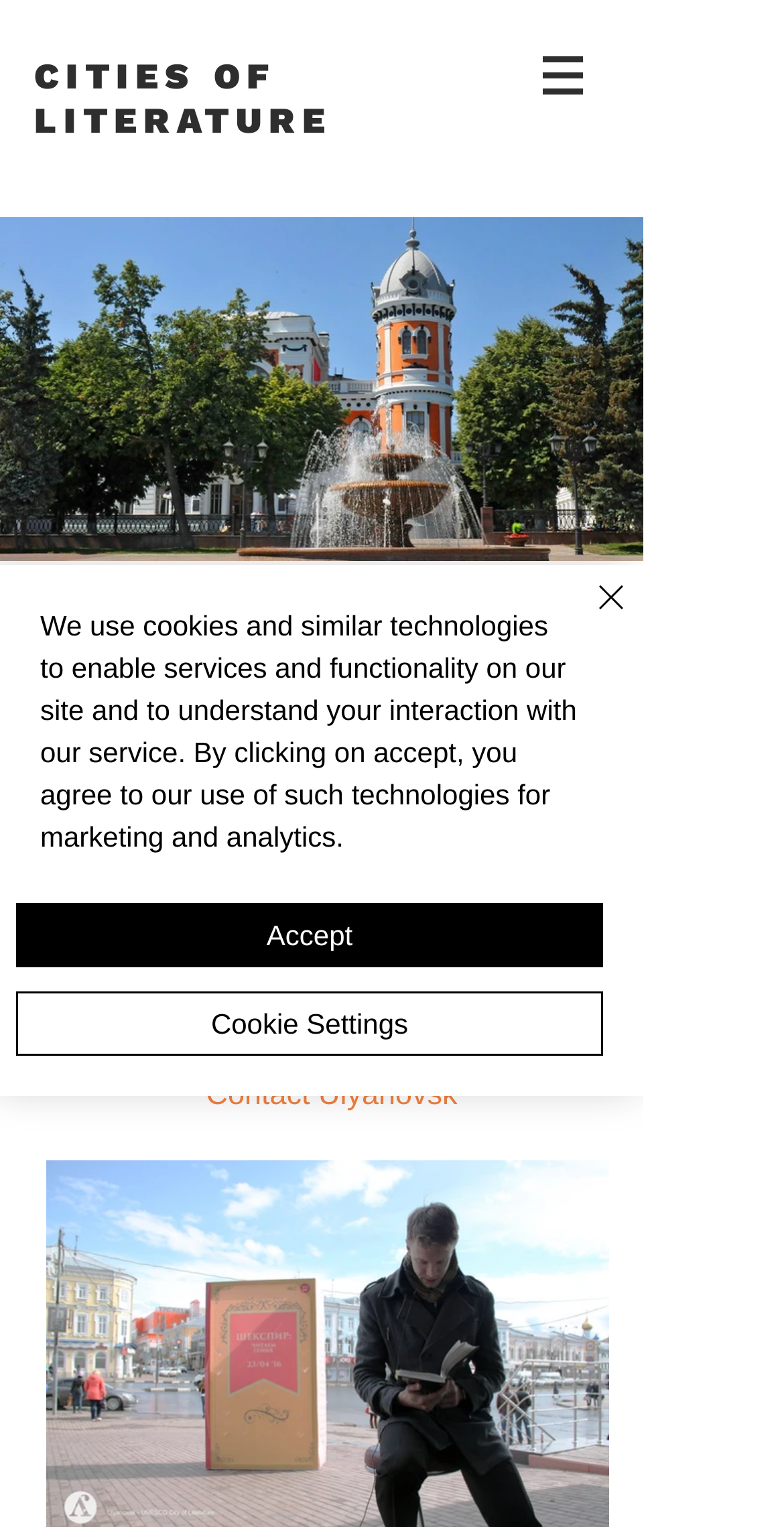Provide the bounding box coordinates of the HTML element this sentence describes: "Twitter".

[0.366, 0.683, 0.48, 0.706]